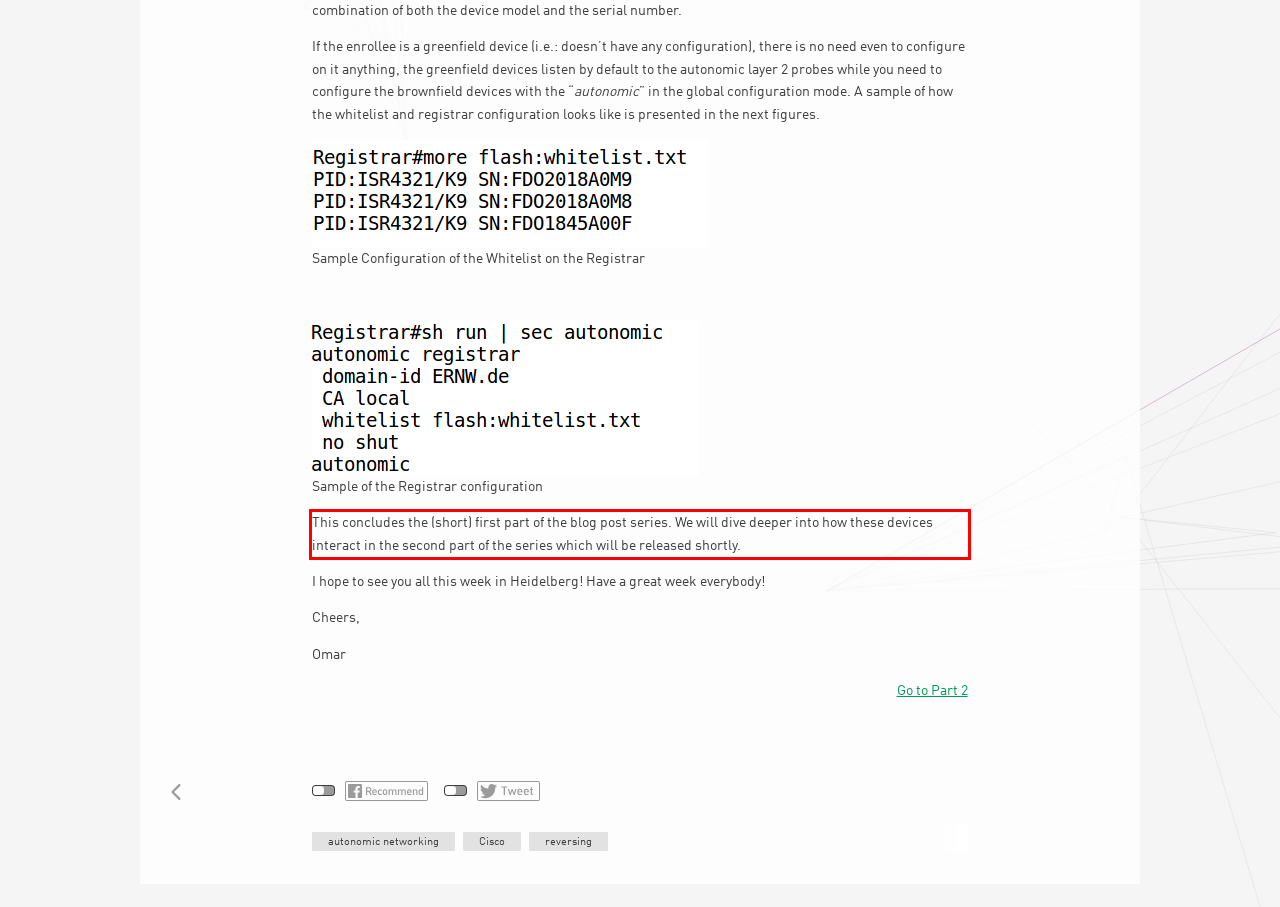Using the provided webpage screenshot, recognize the text content in the area marked by the red bounding box.

This concludes the (short) first part of the blog post series. We will dive deeper into how these devices interact in the second part of the series which will be released shortly.